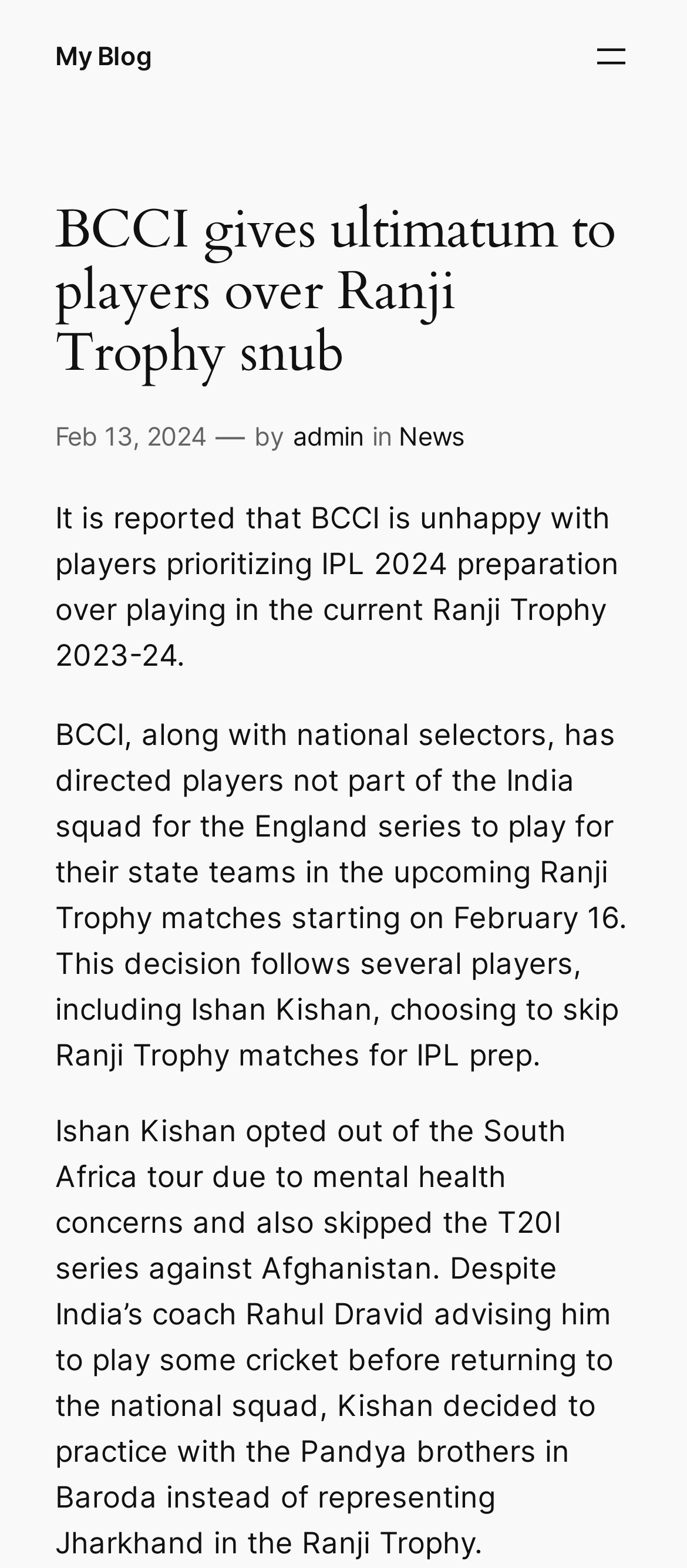Who opted out of the South Africa tour?
Using the visual information, respond with a single word or phrase.

Ishan Kishan